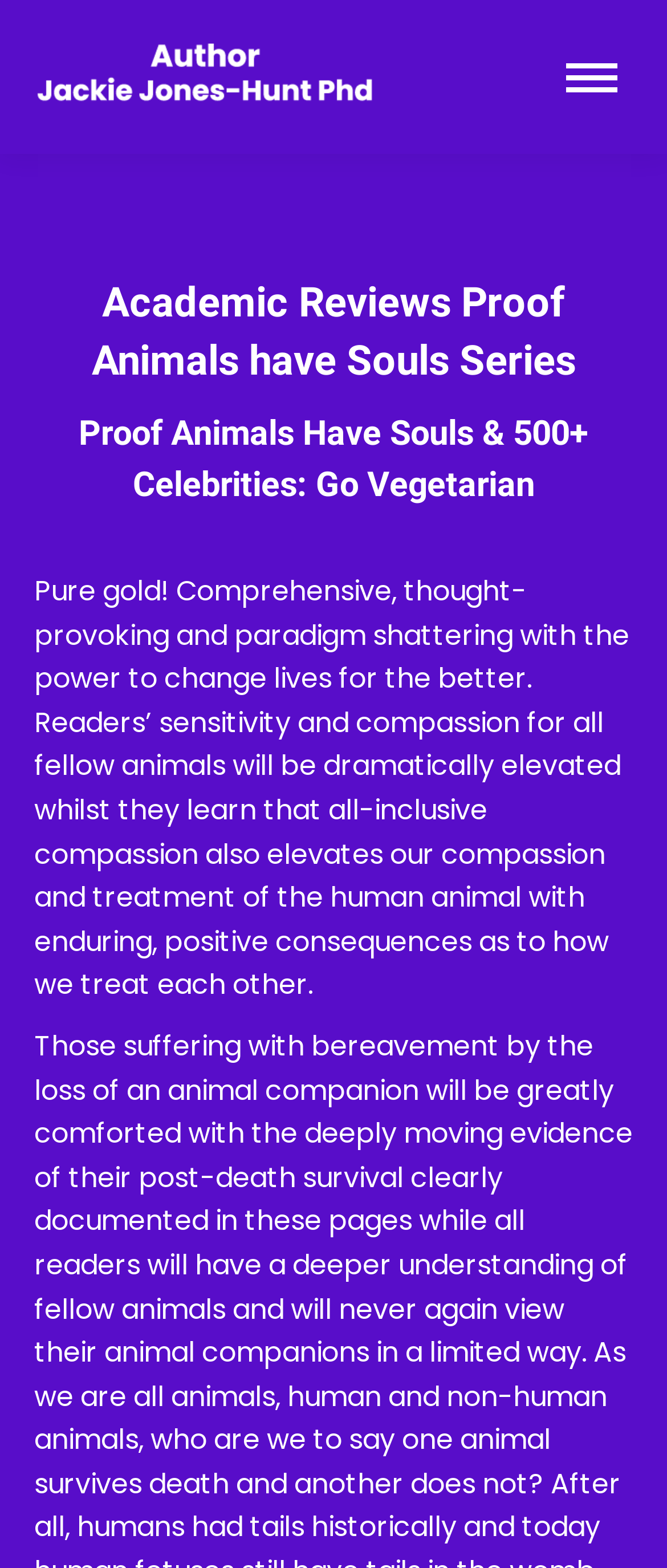Please determine the bounding box coordinates for the element with the description: "aria-label="Mobile menu icon"".

[0.826, 0.027, 0.949, 0.071]